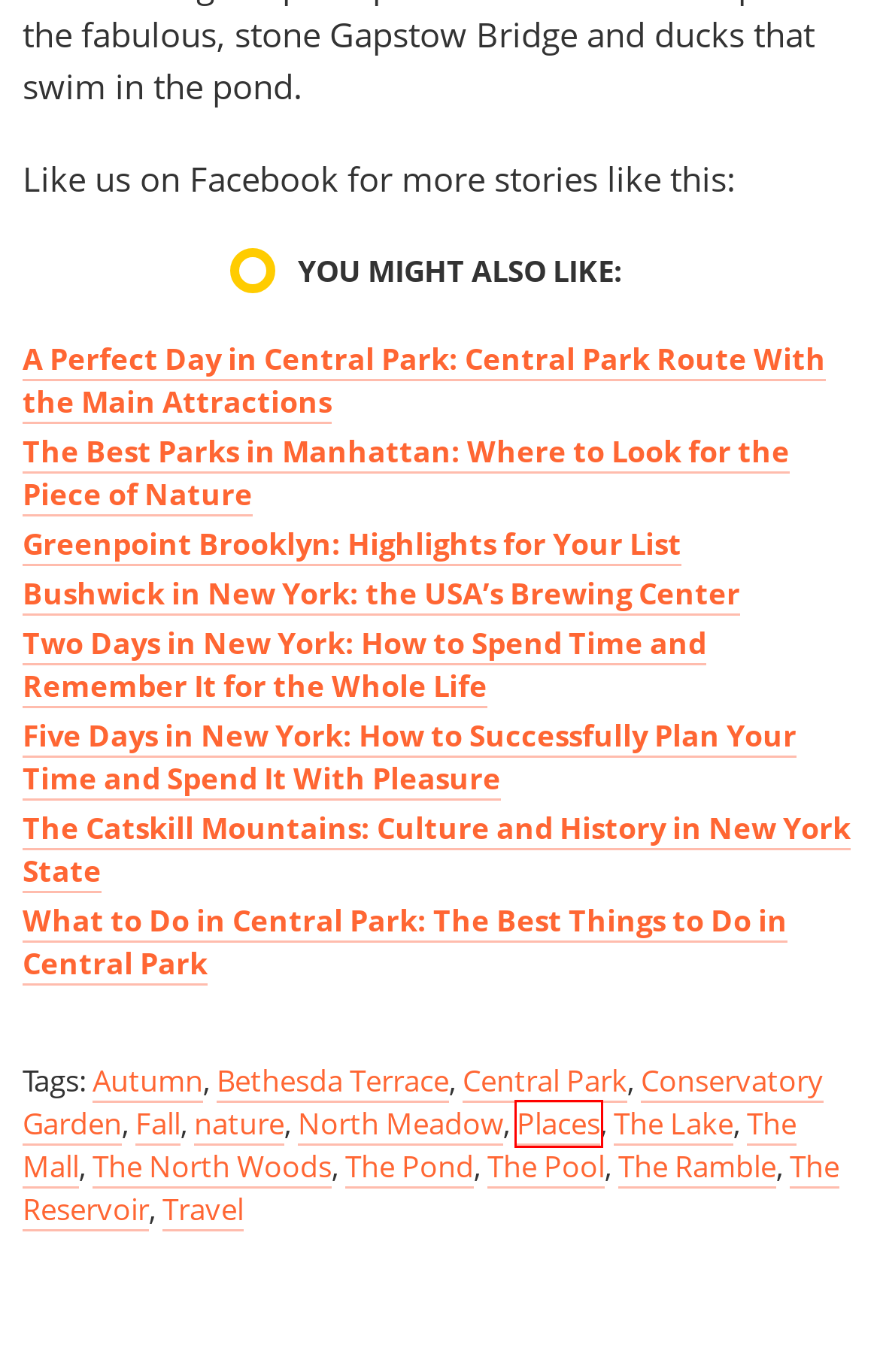Analyze the screenshot of a webpage with a red bounding box and select the webpage description that most accurately describes the new page resulting from clicking the element inside the red box. Here are the candidates:
A. What to Do in Central Park: The Best Things to Do in Central Park
B. The Reservoir, New York
C. The Ramble, New York
D. Travel, New York
E. The Catskill Mountains: Culture and History in New York State
F. Places, New York
G. Fall, New York
H. The Mall, New York

F